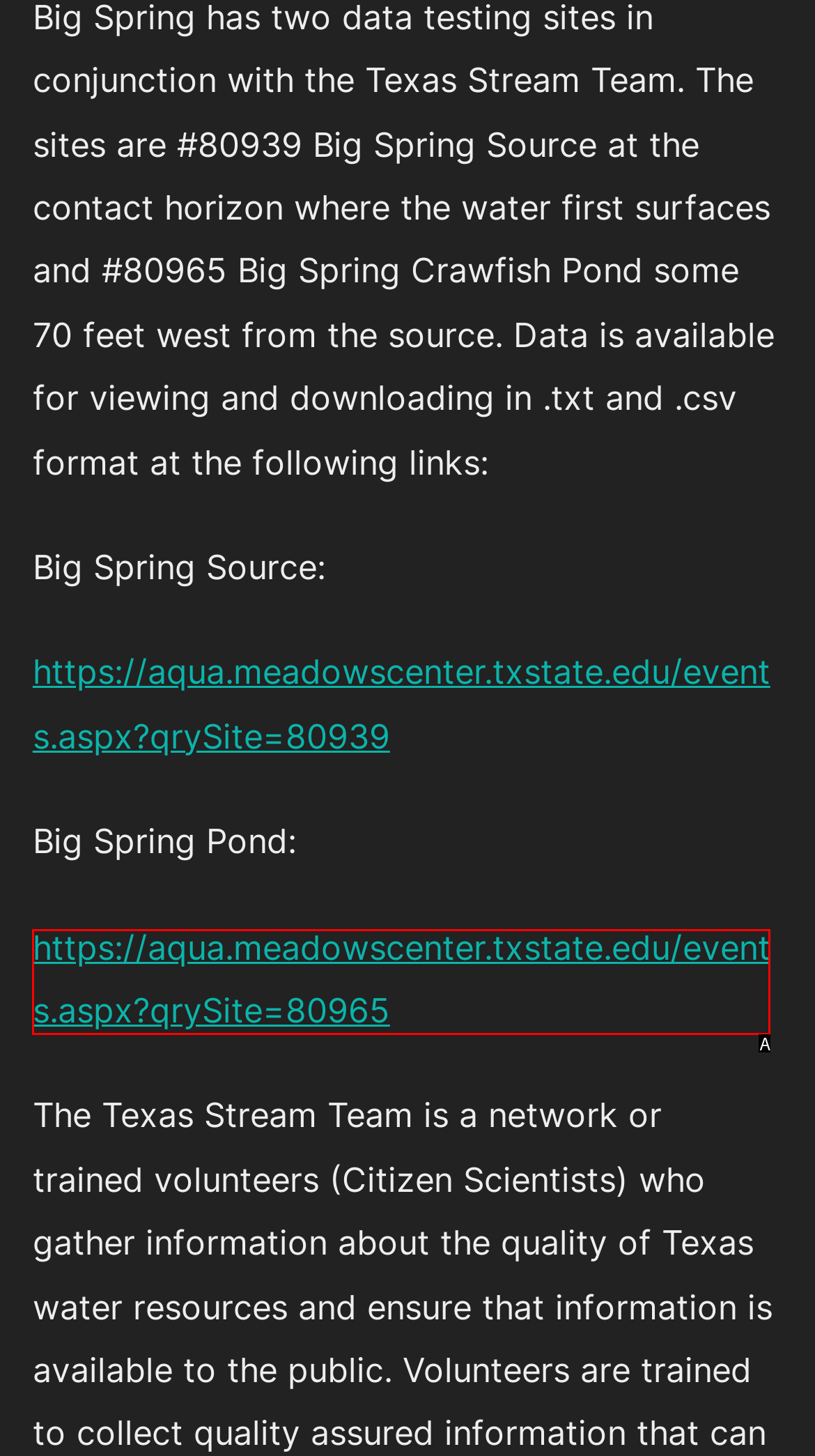What letter corresponds to the UI element described here: https://aqua.meadowscenter.txstate.edu/events.aspx?qrySite=80965
Reply with the letter from the options provided.

A